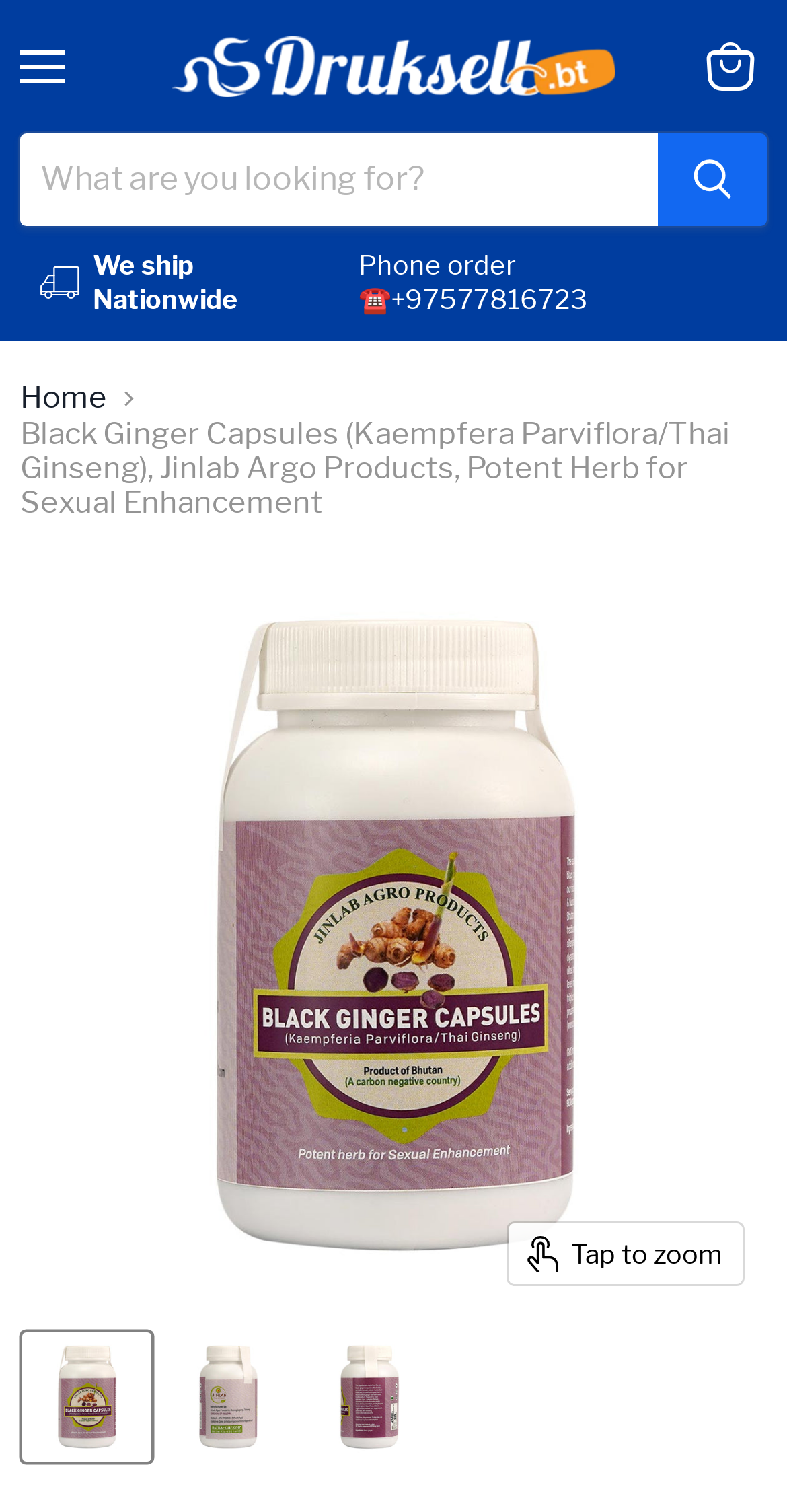How many images are on the page?
Based on the image content, provide your answer in one word or a short phrase.

5